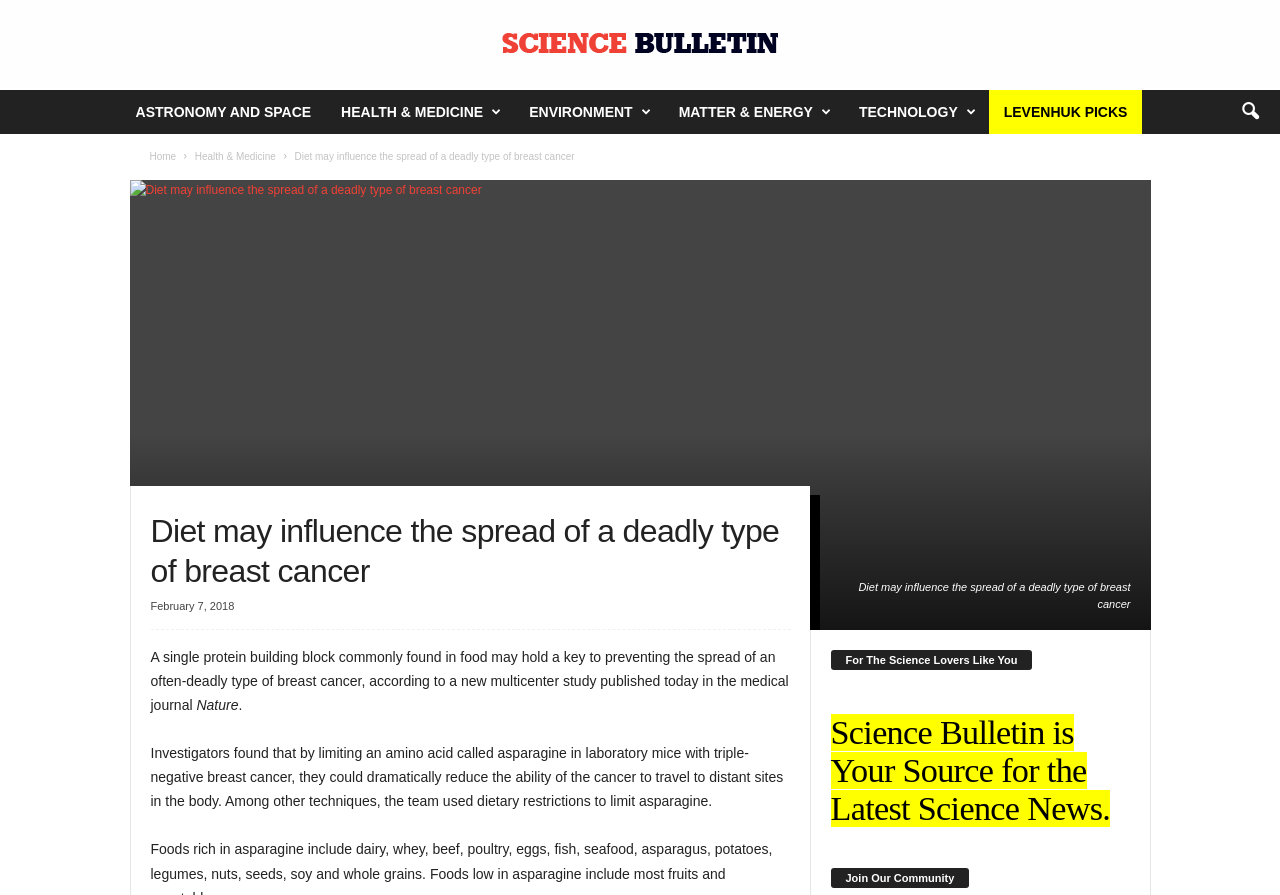Find the bounding box coordinates of the area that needs to be clicked in order to achieve the following instruction: "Read more about 'Health & Medicine'". The coordinates should be specified as four float numbers between 0 and 1, i.e., [left, top, right, bottom].

[0.152, 0.169, 0.216, 0.181]